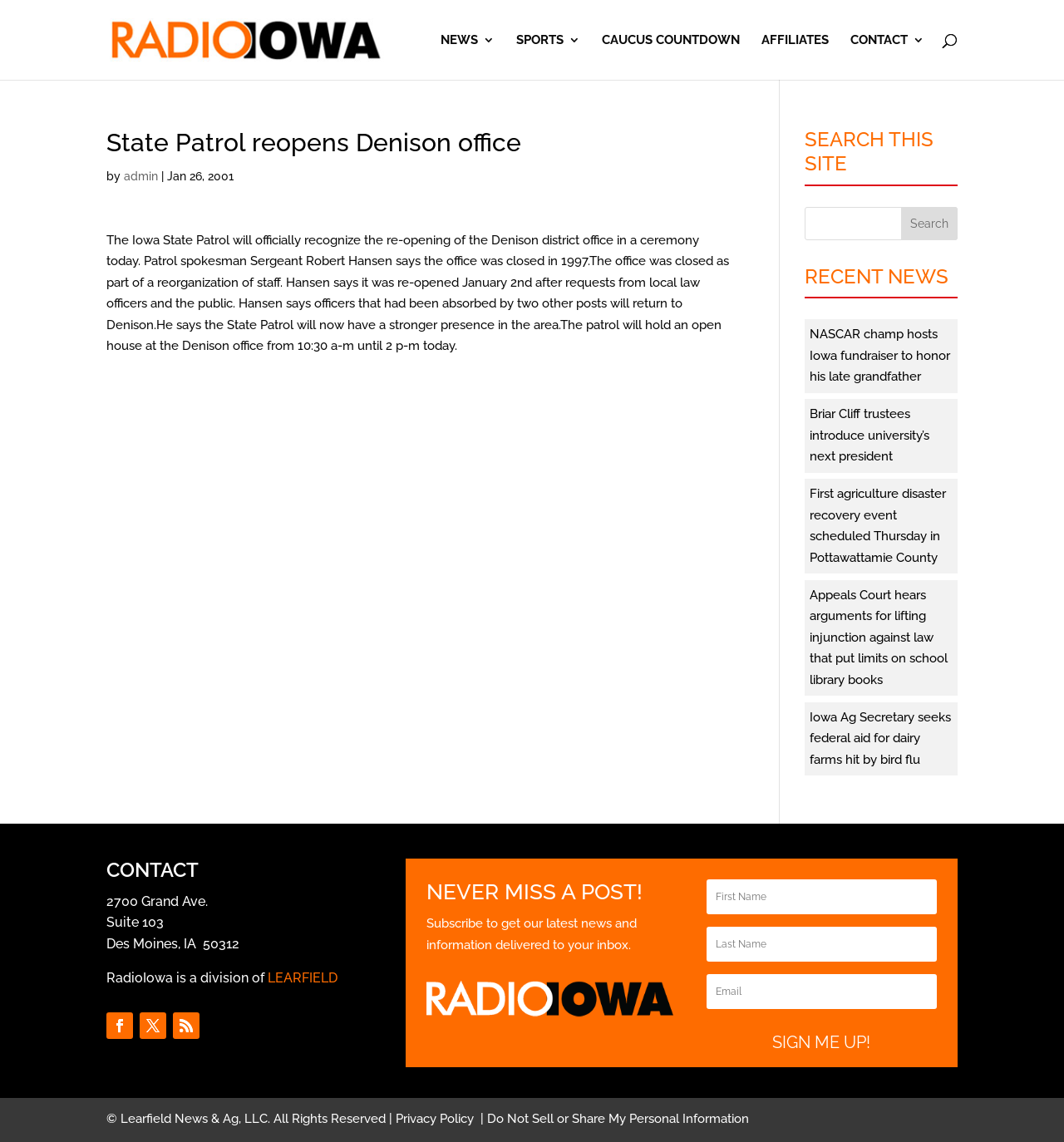Find the coordinates for the bounding box of the element with this description: "Caucus Countdown".

[0.566, 0.03, 0.695, 0.07]